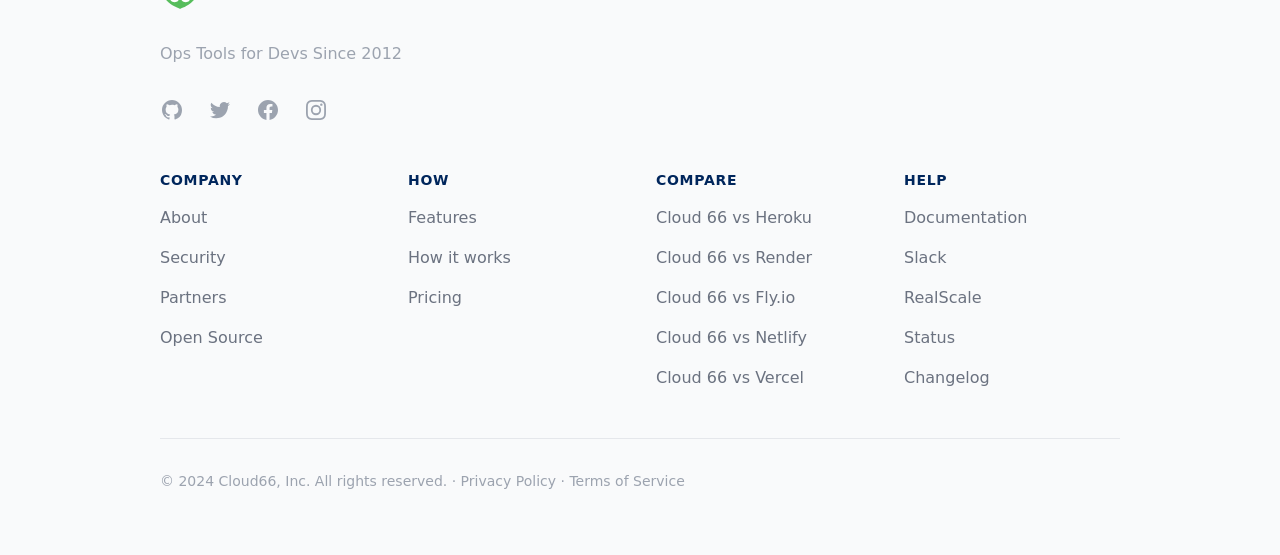What is the last item in the HELP section?
Provide a detailed and extensive answer to the question.

I looked at the HELP section on the webpage and found that the last item listed is 'Changelog', which is a link.